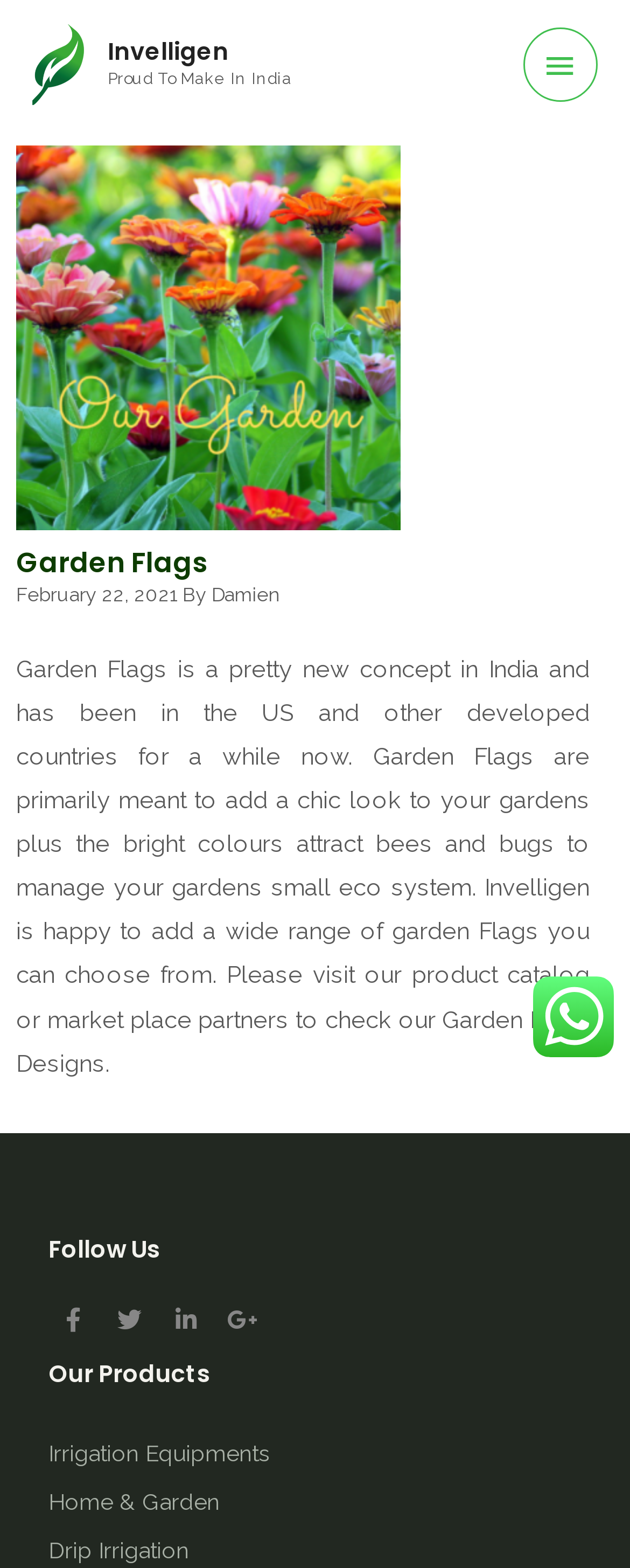What is the purpose of Garden Flags?
Refer to the image and give a detailed response to the question.

The purpose of Garden Flags is to add a chic look to gardens and attract bees and bugs to manage the garden's small ecosystem, as mentioned in the description on the webpage.